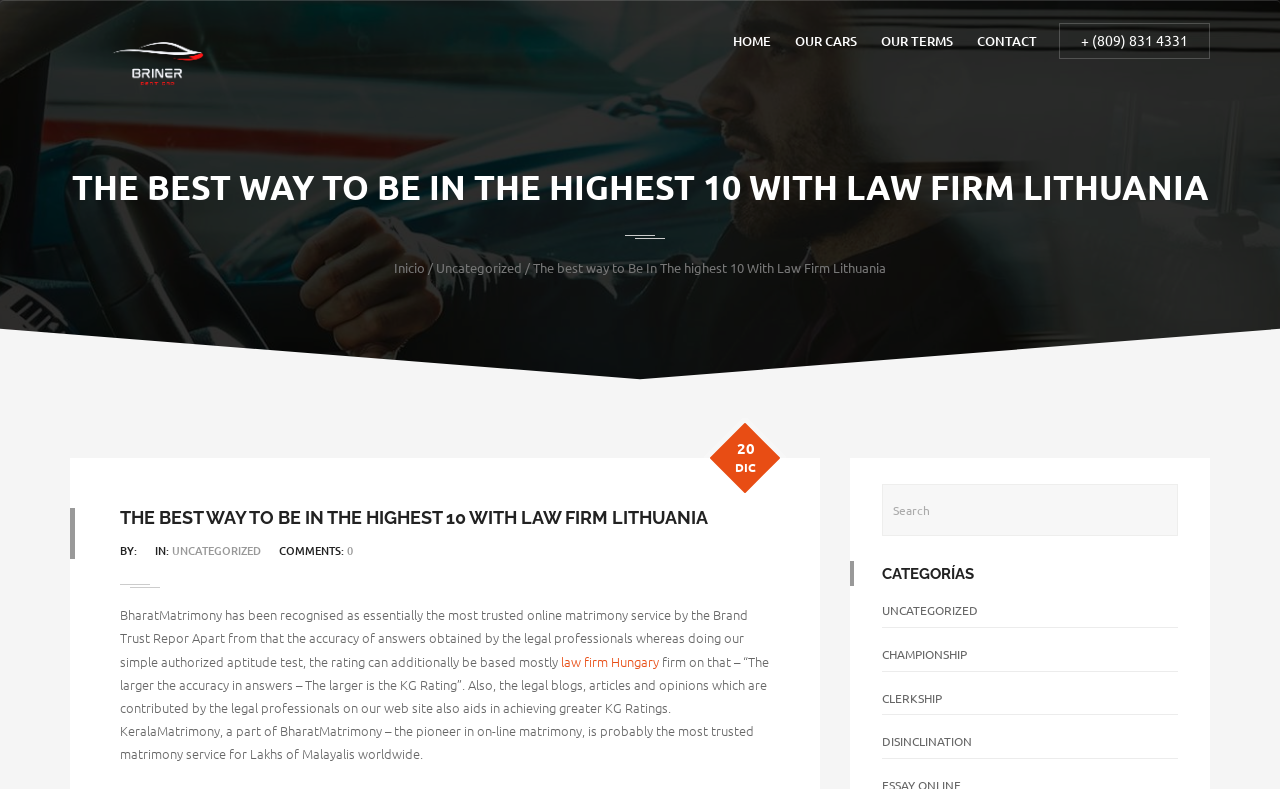Please locate the bounding box coordinates of the element that should be clicked to complete the given instruction: "search for something".

[0.689, 0.613, 0.92, 0.679]